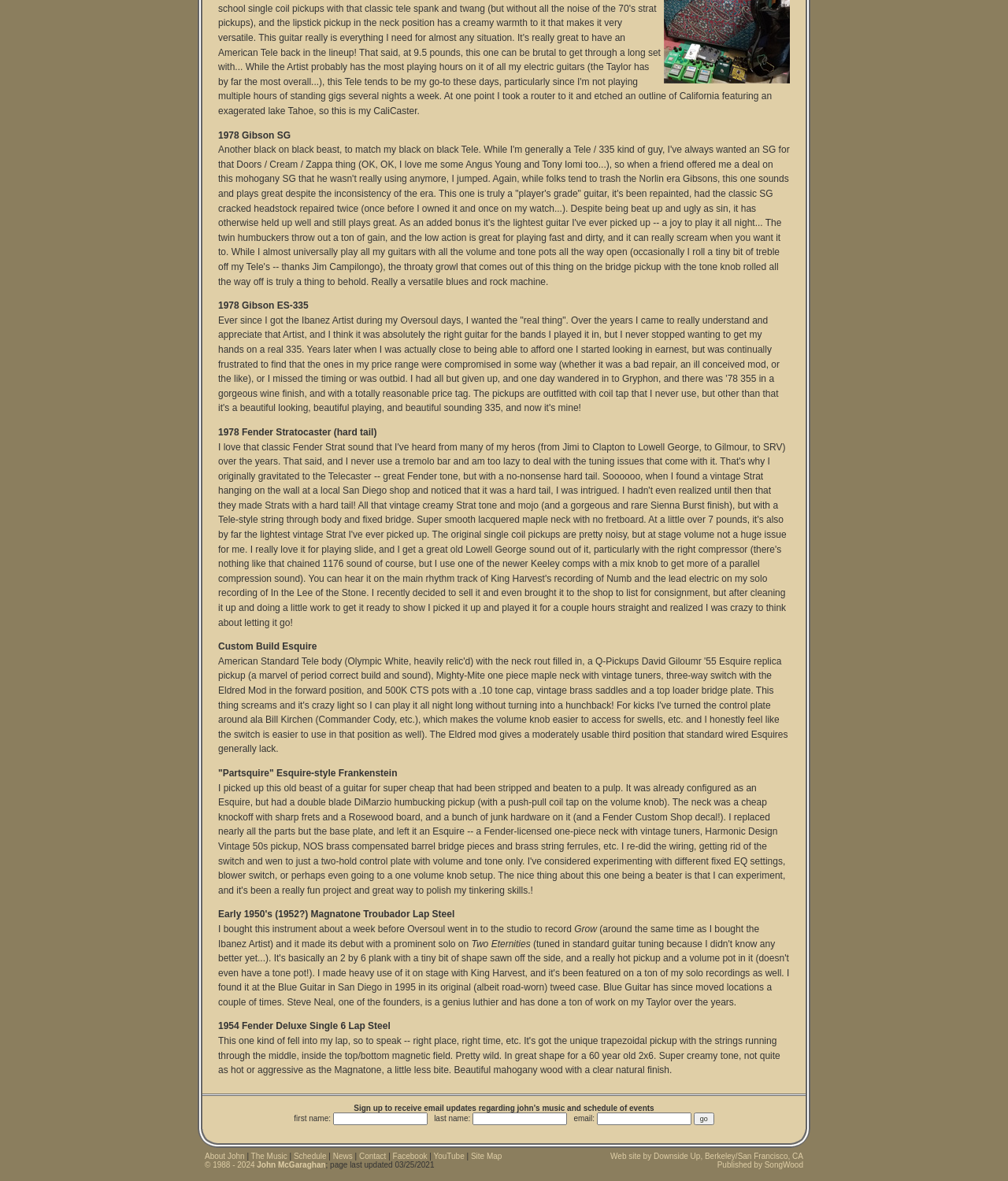Locate the bounding box of the user interface element based on this description: "#read pdf file".

None